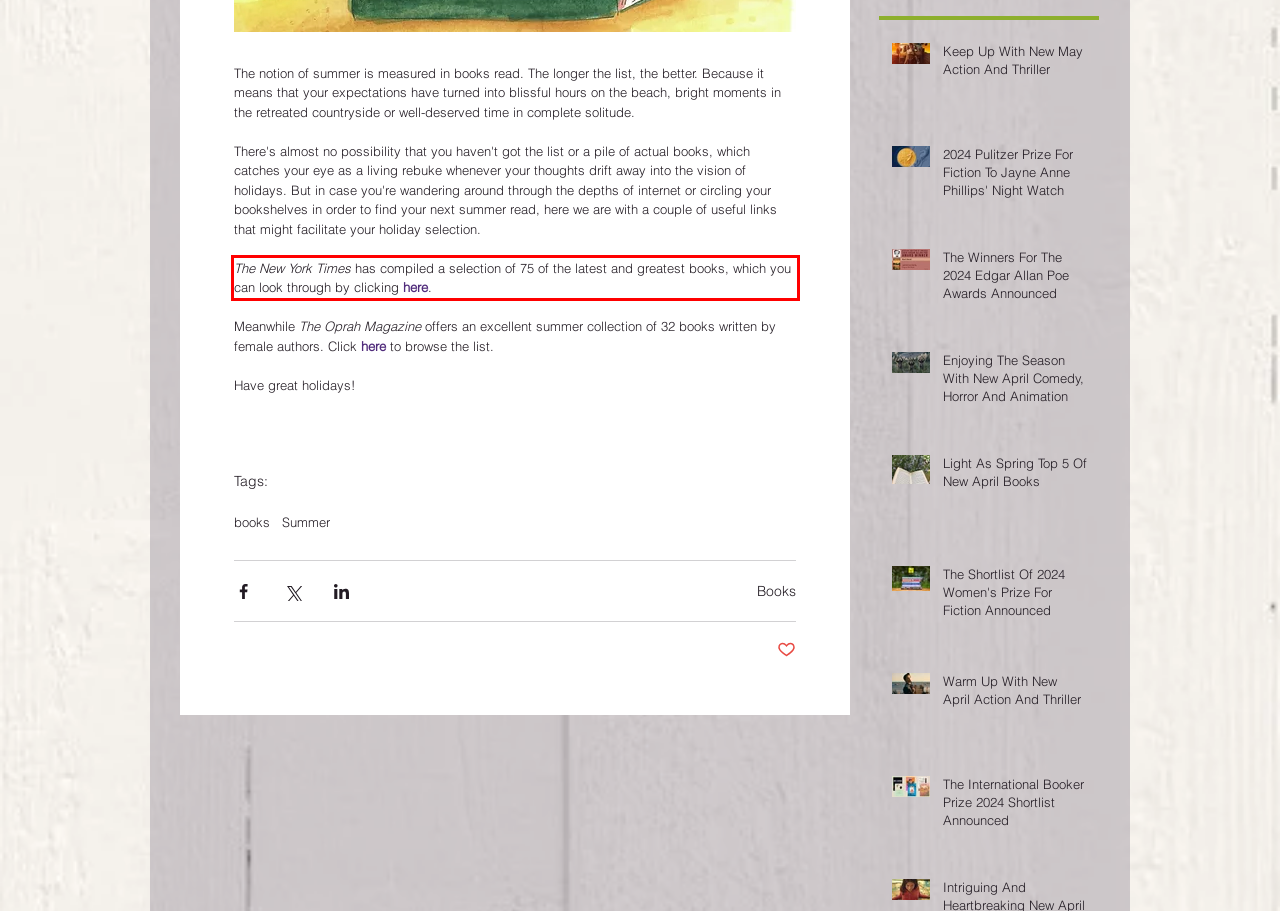You are provided with a screenshot of a webpage that includes a red bounding box. Extract and generate the text content found within the red bounding box.

The New York Times has compiled a selection of 75 of the latest and greatest books, which you can look through by clicking here.